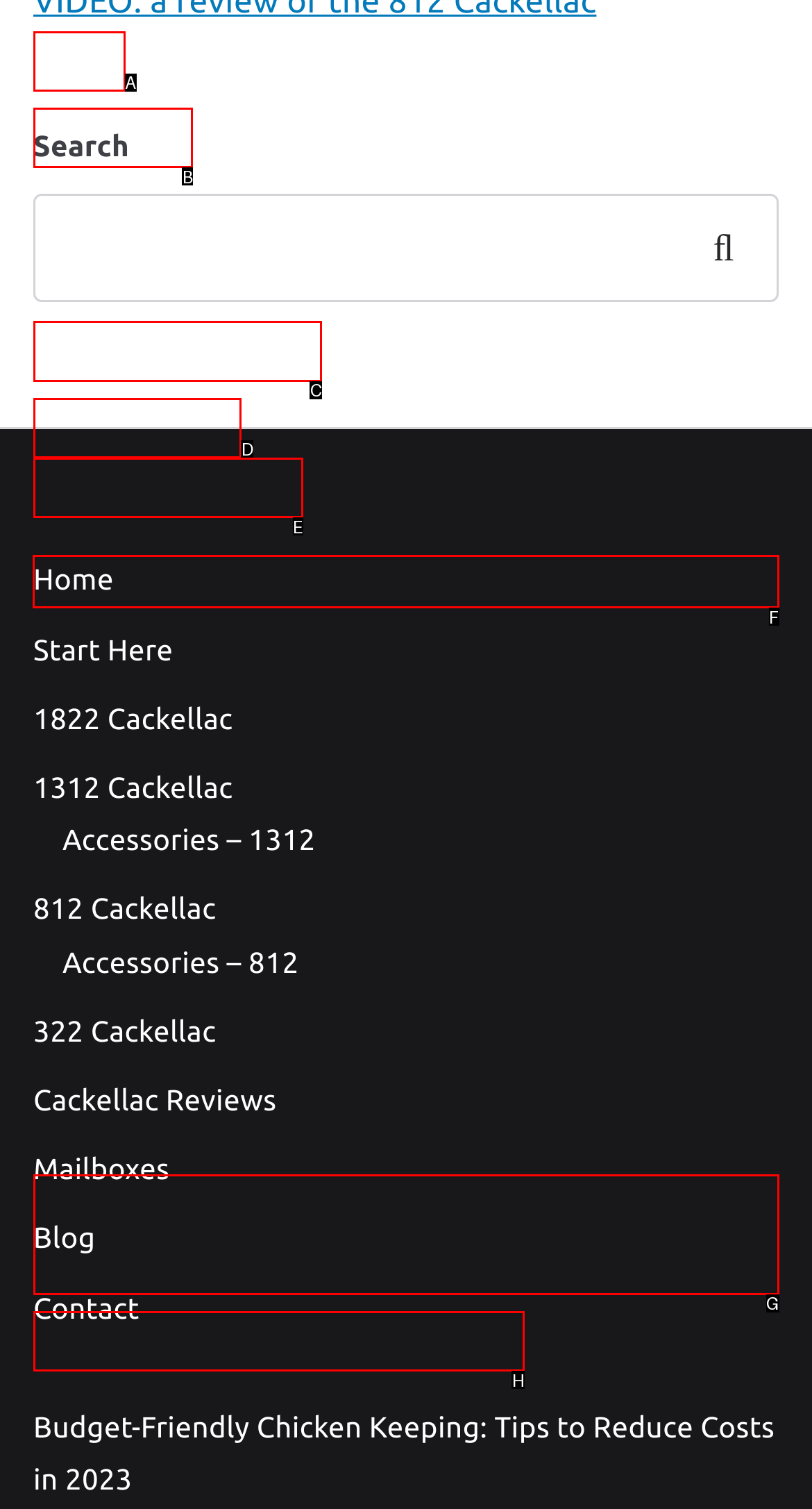Out of the given choices, which letter corresponds to the UI element required to go to home page? Answer with the letter.

F